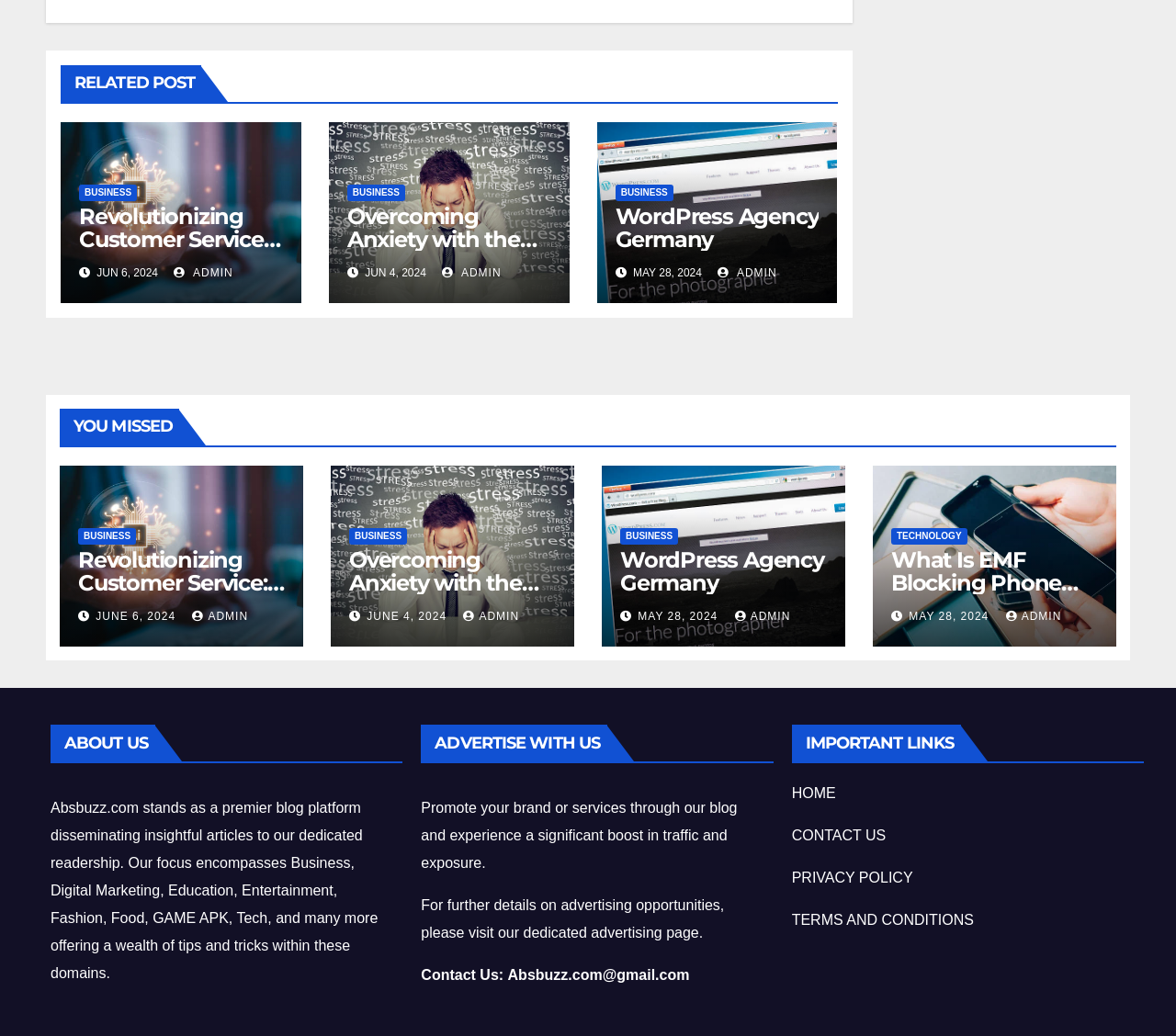Please answer the following question using a single word or phrase: 
What is the date of the post 'Overcoming Anxiety with the Hoffman Process'?

JUN 4, 2024